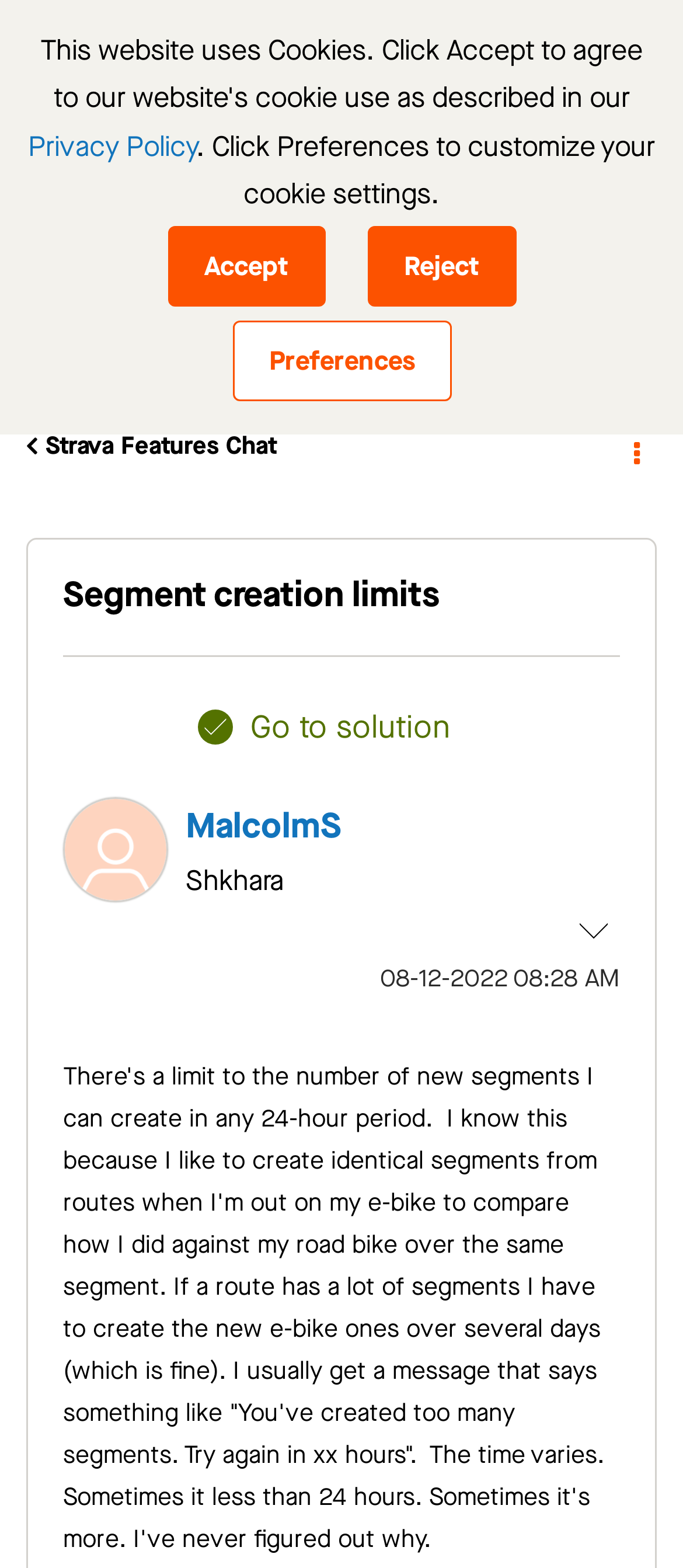Identify the bounding box coordinates of the element that should be clicked to fulfill this task: "View Profile of MalcolmS". The coordinates should be provided as four float numbers between 0 and 1, i.e., [left, top, right, bottom].

[0.272, 0.512, 0.5, 0.542]